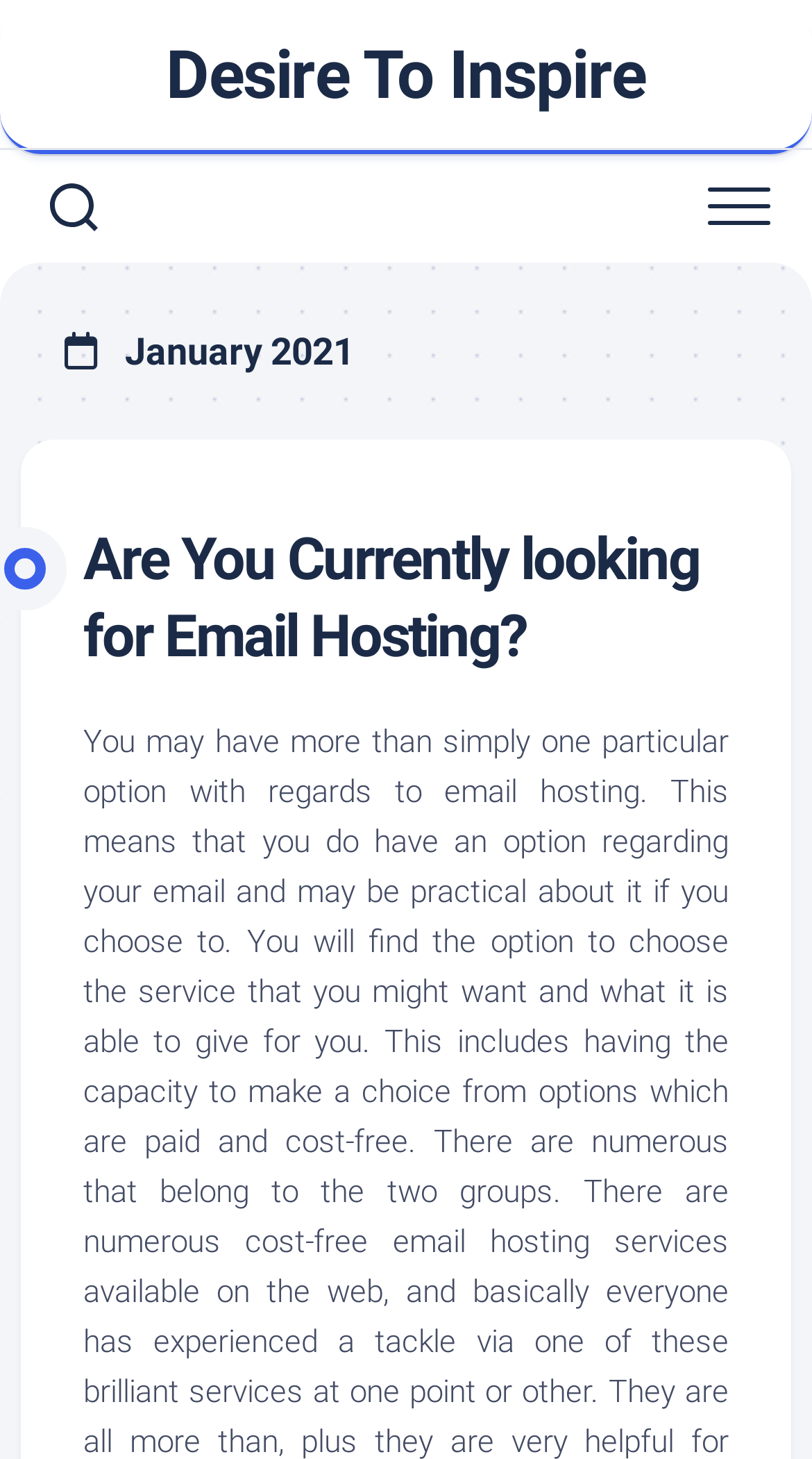Provide the bounding box coordinates of the UI element this sentence describes: "Desire To Inspire".

[0.0, 0.016, 1.0, 0.087]